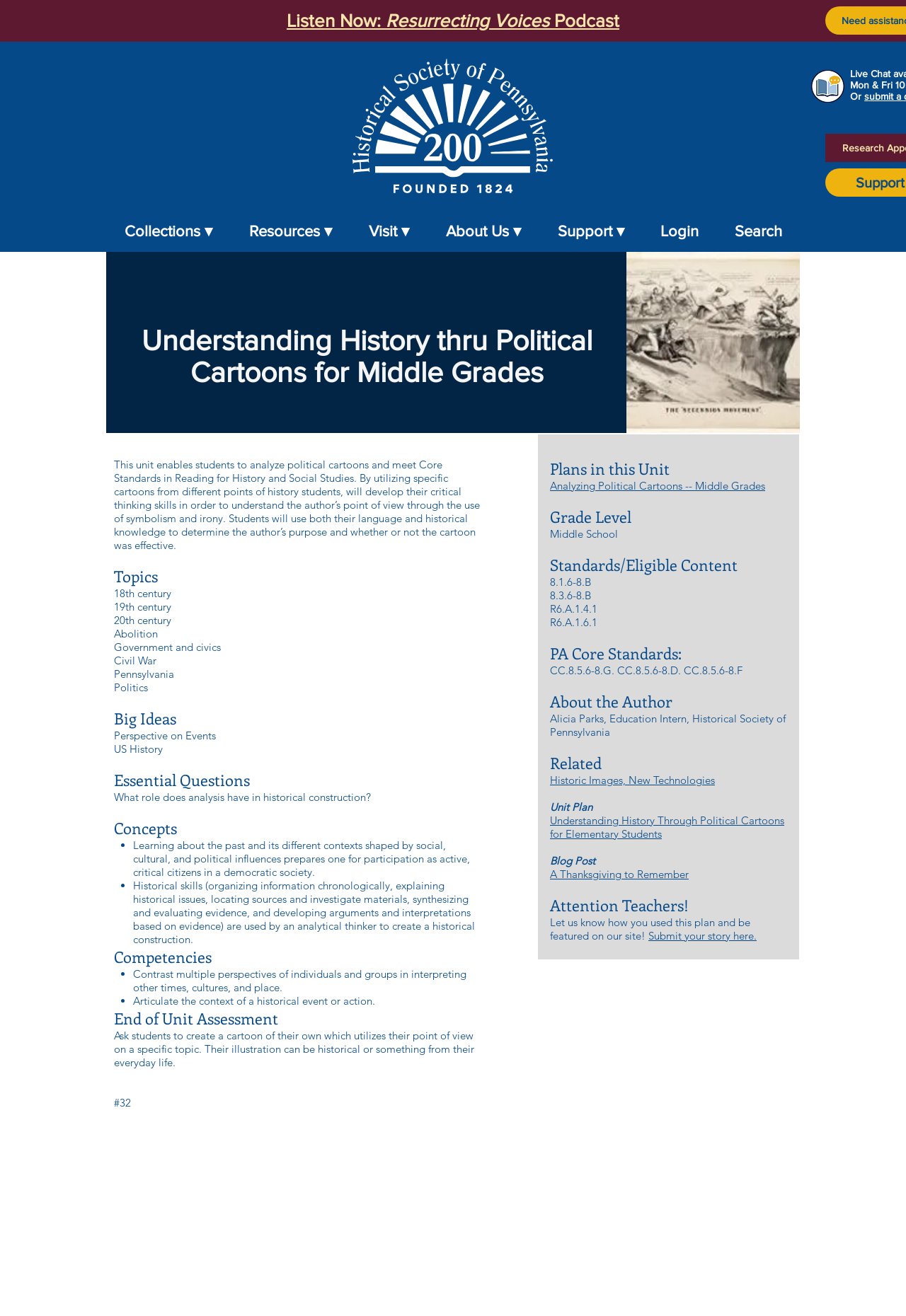What is the 'End of Unit Assessment' task?
Use the information from the image to give a detailed answer to the question.

The 'End of Unit Assessment' task is to ask students to create a cartoon of their own which utilizes their point of view on a specific topic, as stated in the webpage.